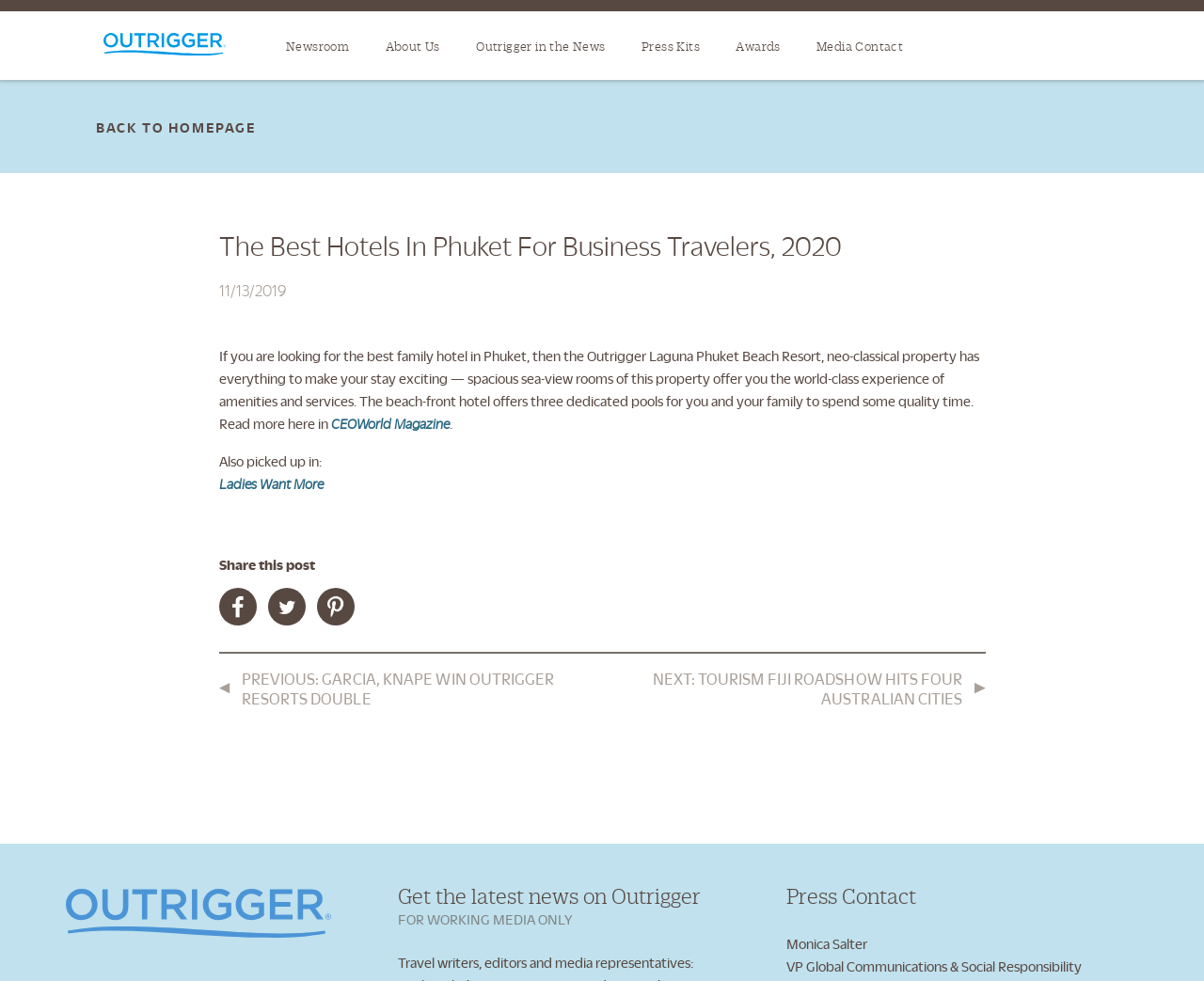What is the date mentioned in the article?
Please describe in detail the information shown in the image to answer the question.

I found the date '11/13/2019' mentioned in the article, which is located at coordinates [0.182, 0.288, 0.818, 0.305] and is described as a heading element.